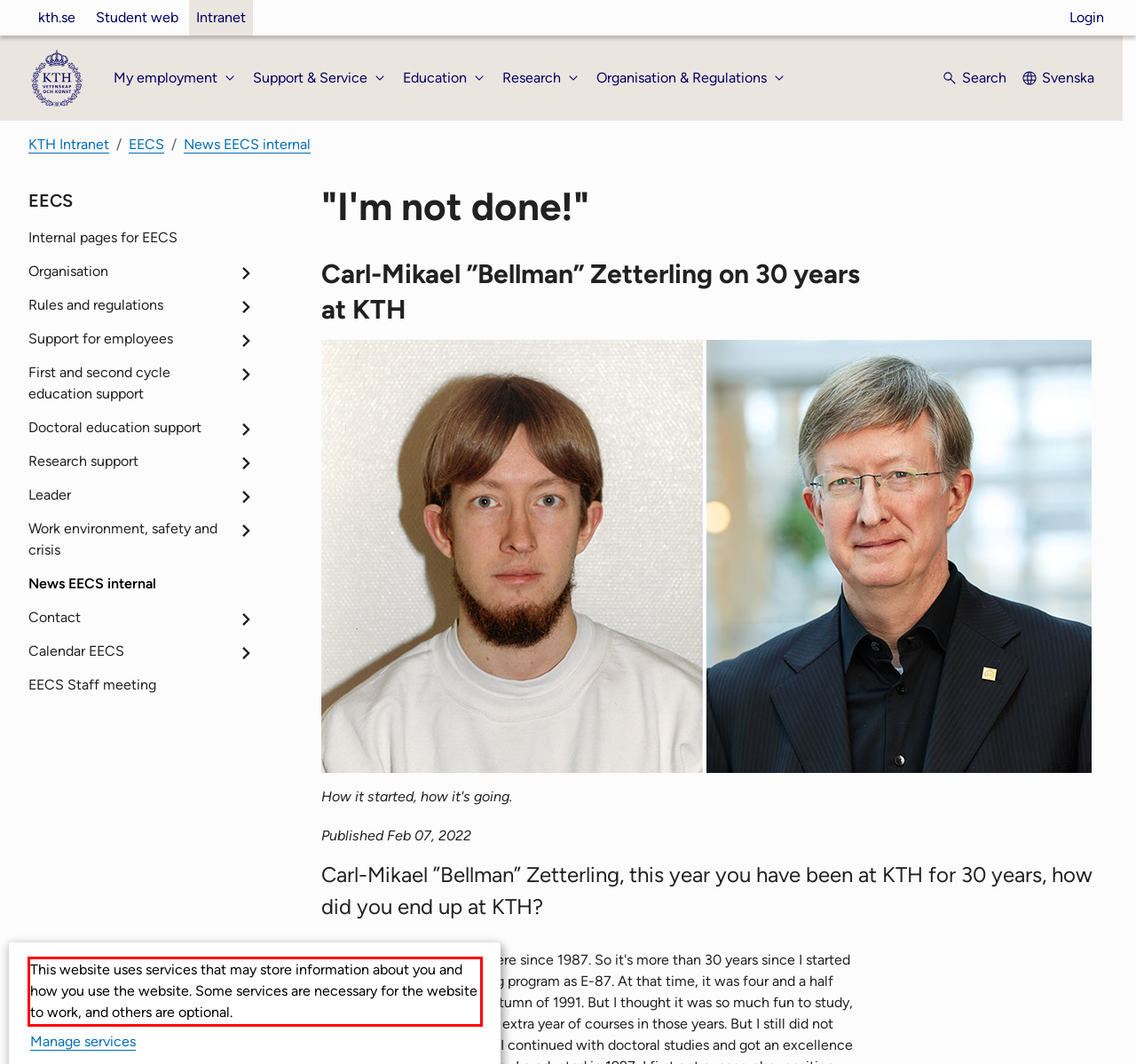Please examine the webpage screenshot and extract the text within the red bounding box using OCR.

This website uses services that may store information about you and how you use the website. Some services are necessary for the website to work, and others are optional.